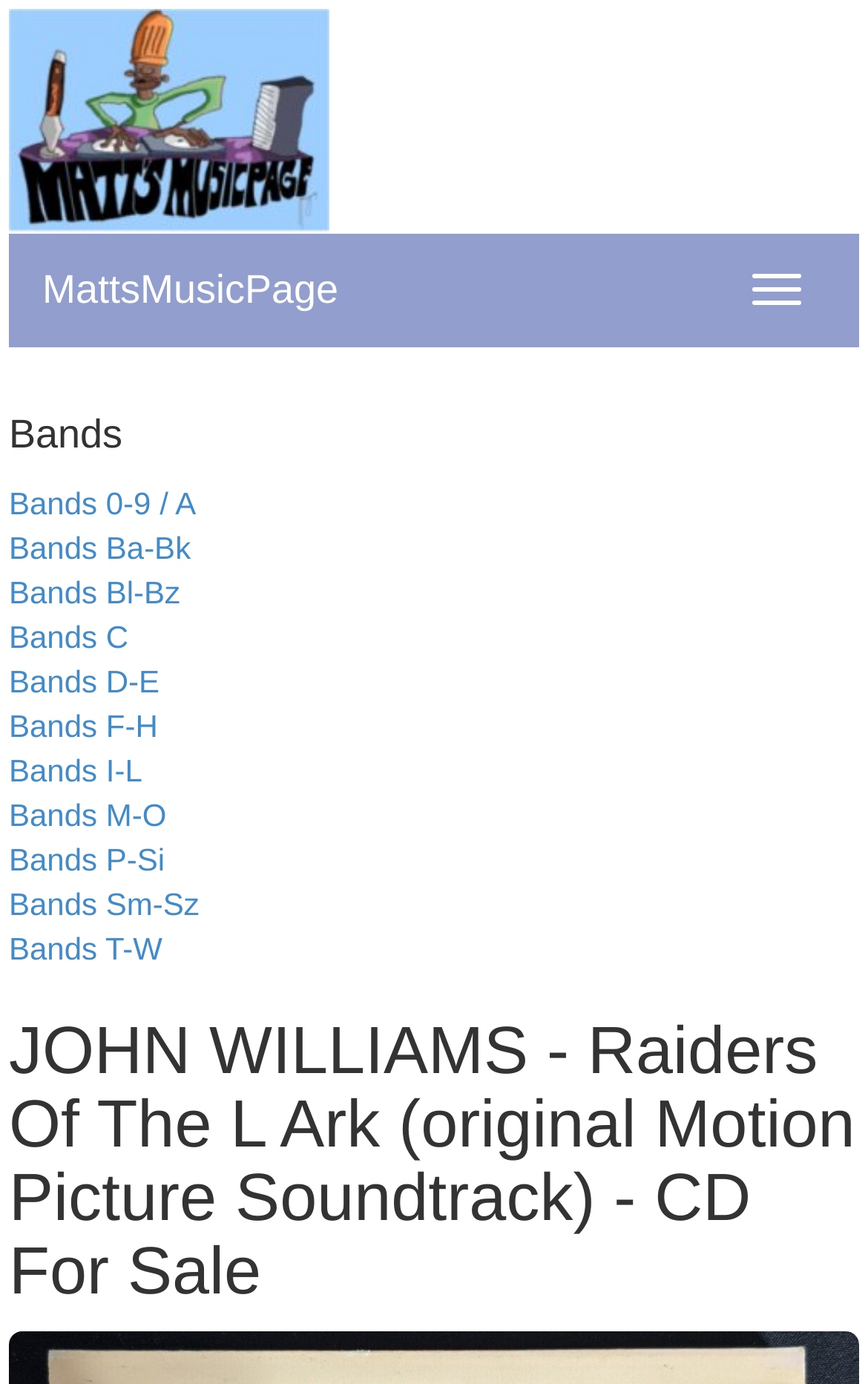Using a single word or phrase, answer the following question: 
What is the category of the music CD?

Bands